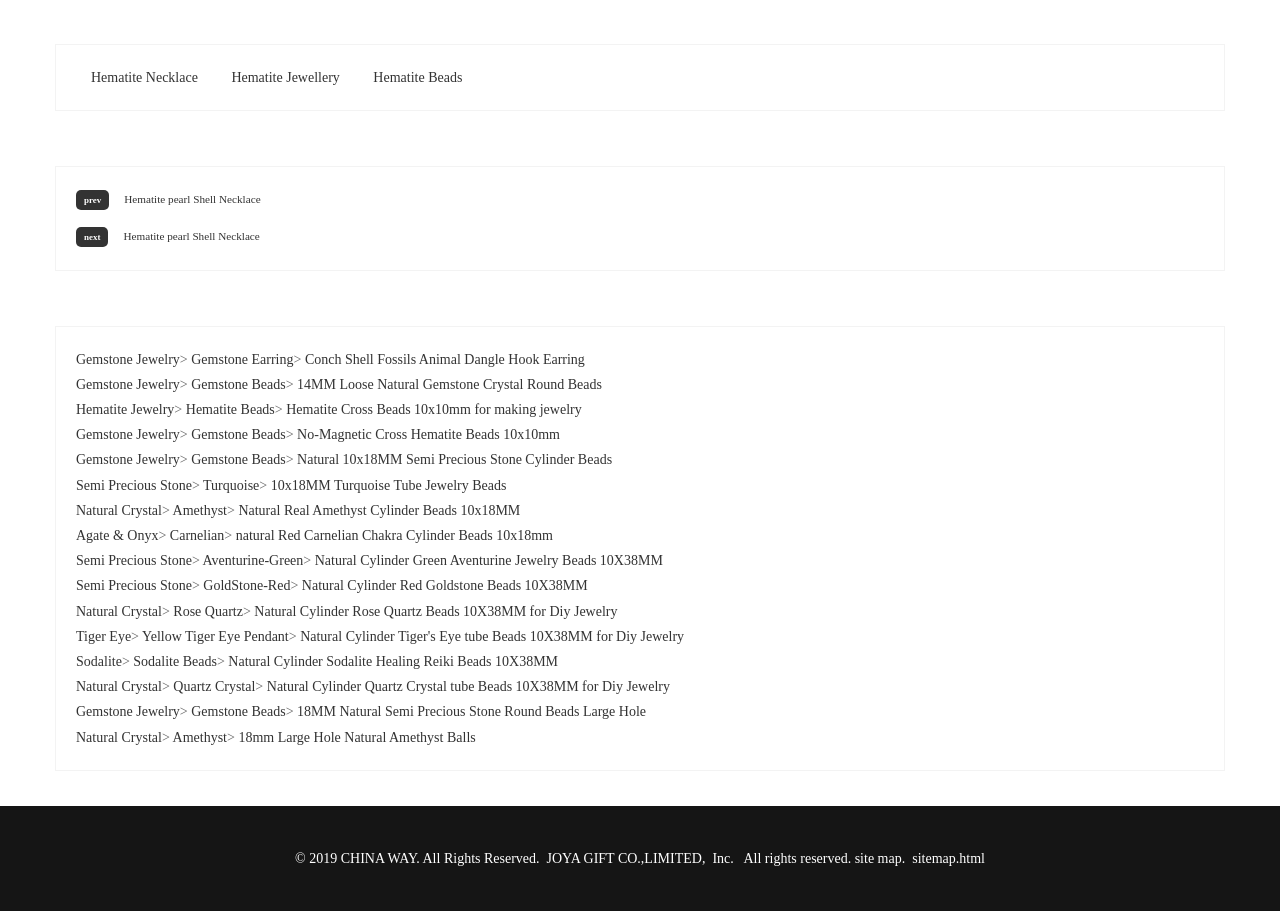Give a concise answer using only one word or phrase for this question:
What company is associated with this website?

JOYA GIFT CO.,LIMITED